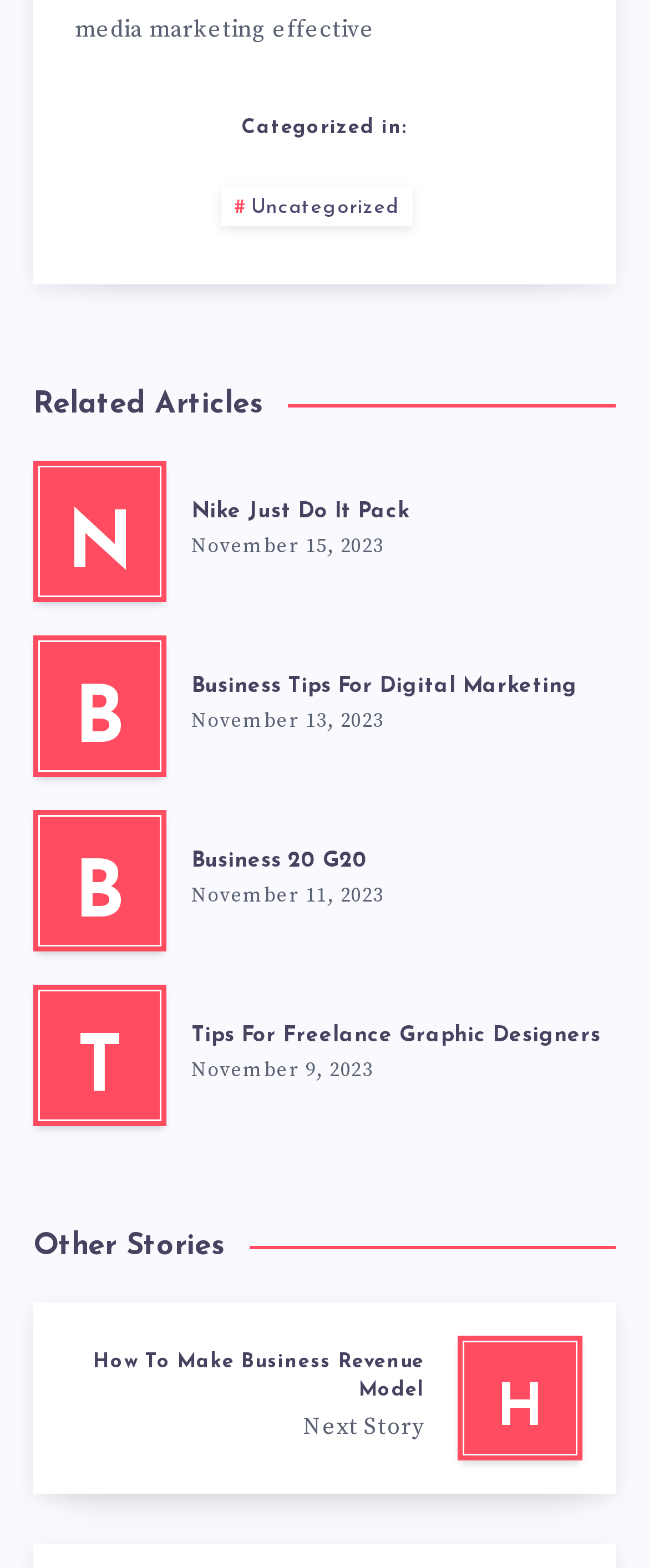From the webpage screenshot, predict the bounding box coordinates (top-left x, top-left y, bottom-right x, bottom-right y) for the UI element described here: parent_node: H

[0.051, 0.831, 0.949, 0.953]